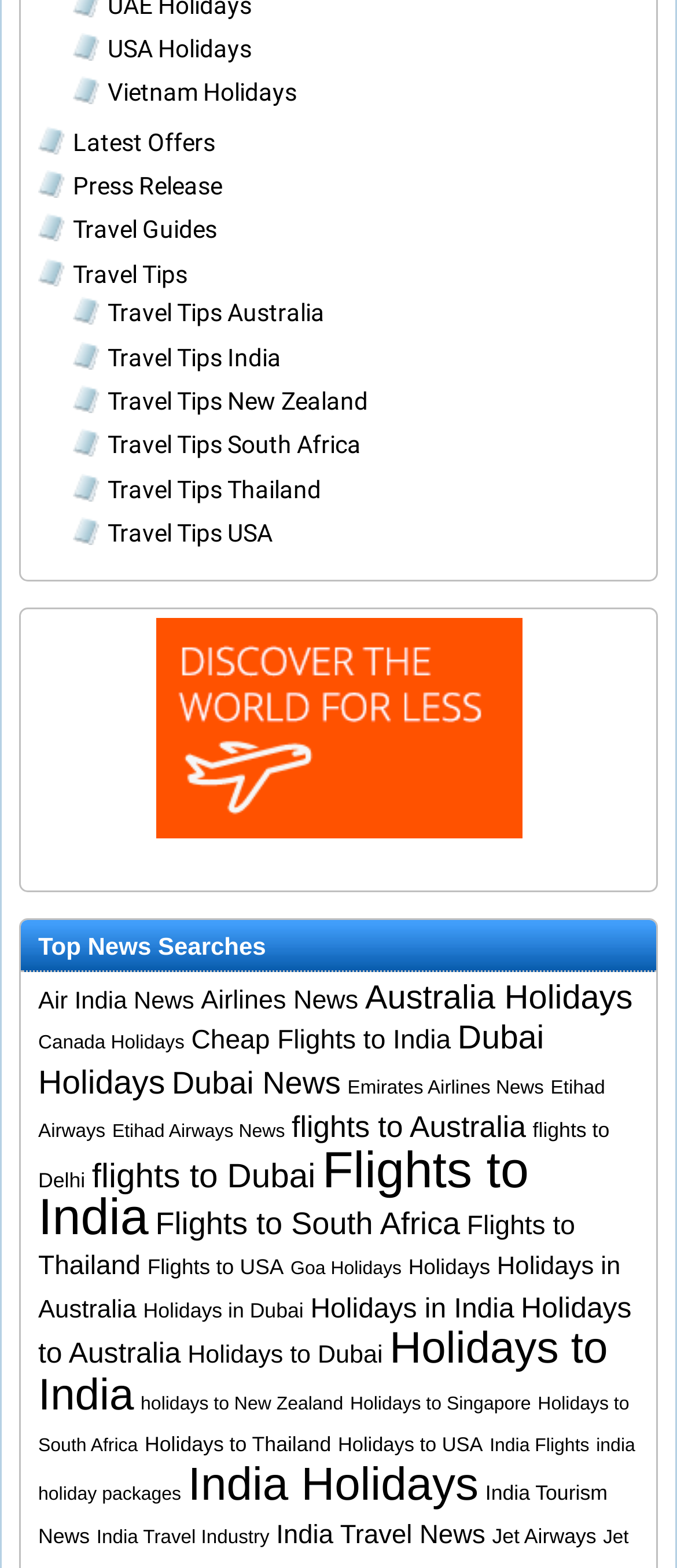Provide a one-word or short-phrase response to the question:
What is the main theme of this webpage?

Travel